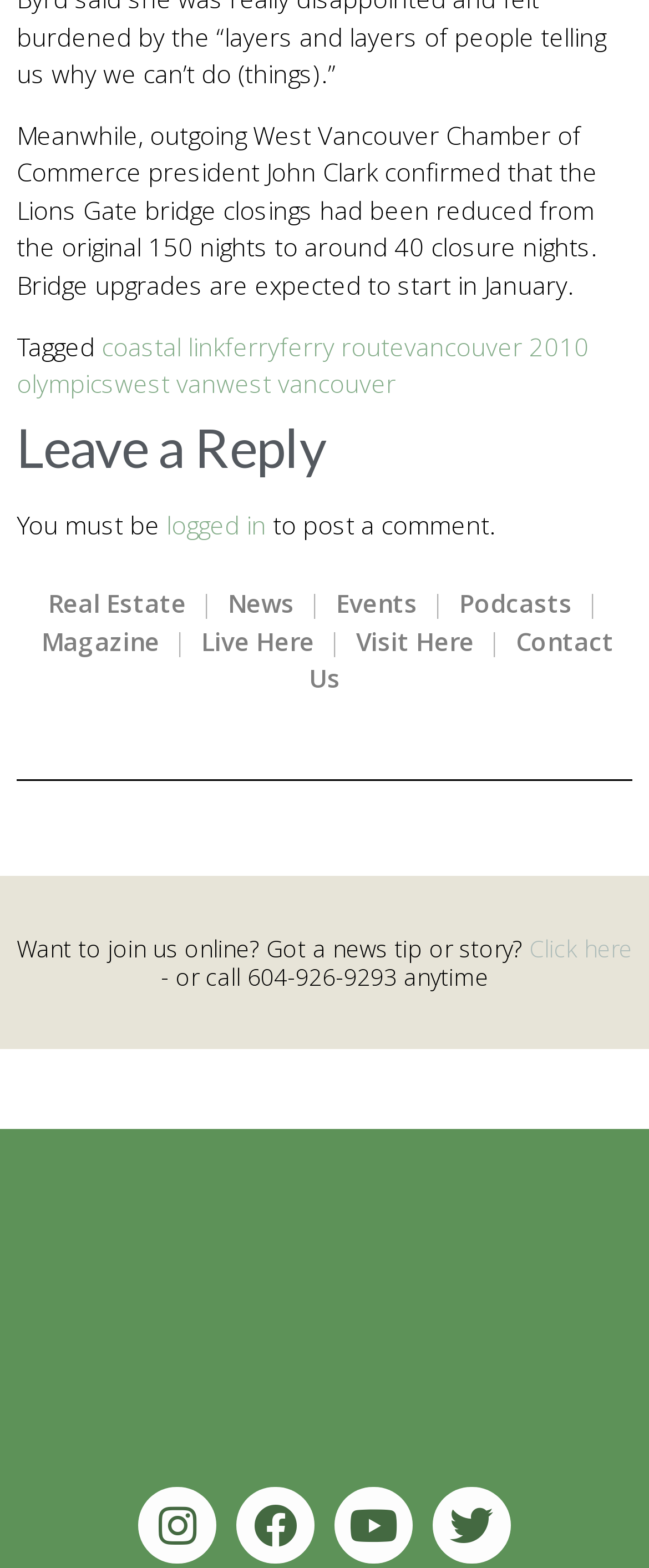Answer the question in one word or a short phrase:
What is the topic of the article?

Lions Gate bridge closings